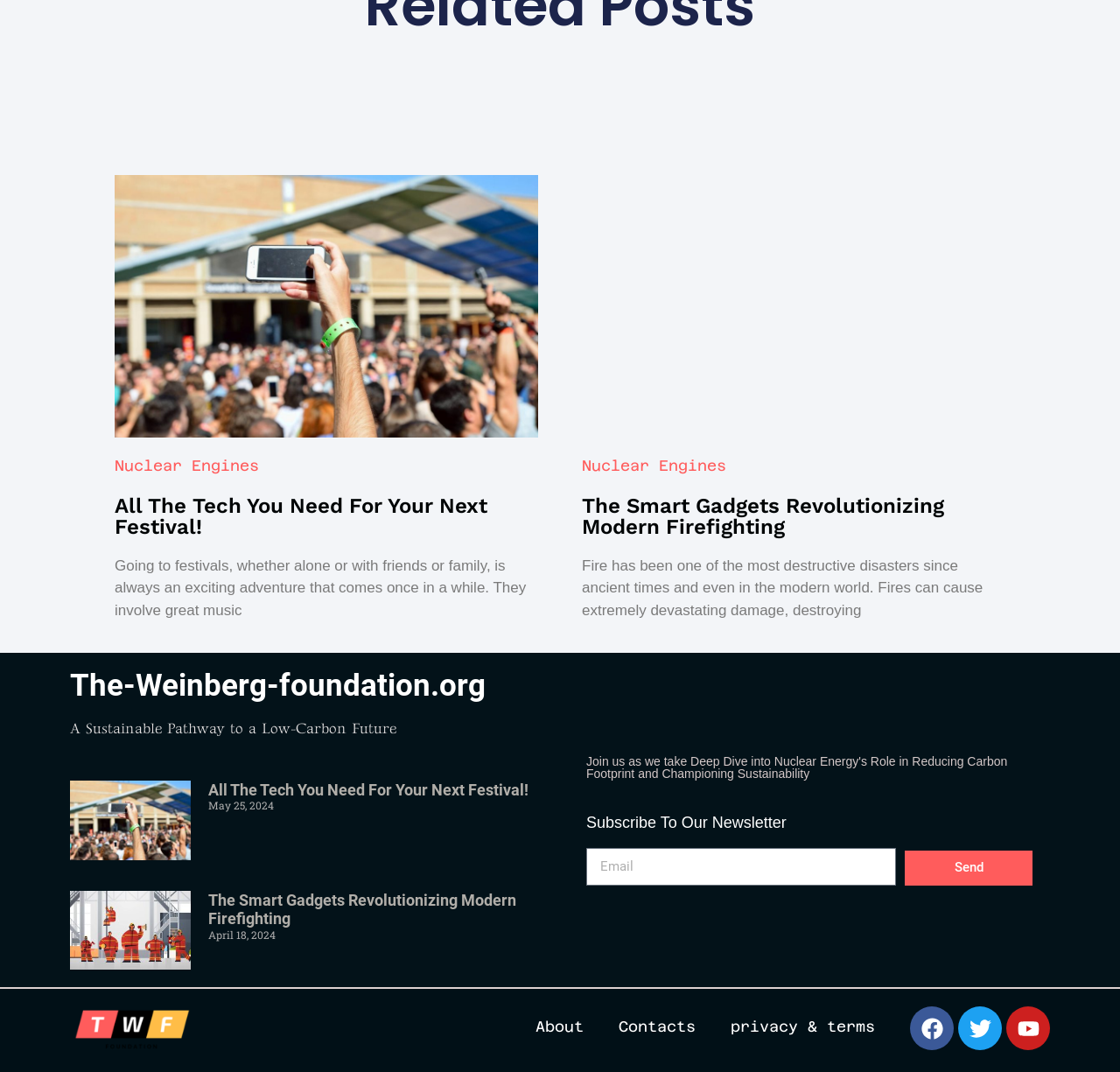Locate the bounding box coordinates of the clickable part needed for the task: "Subscribe to the newsletter".

[0.523, 0.76, 0.922, 0.774]